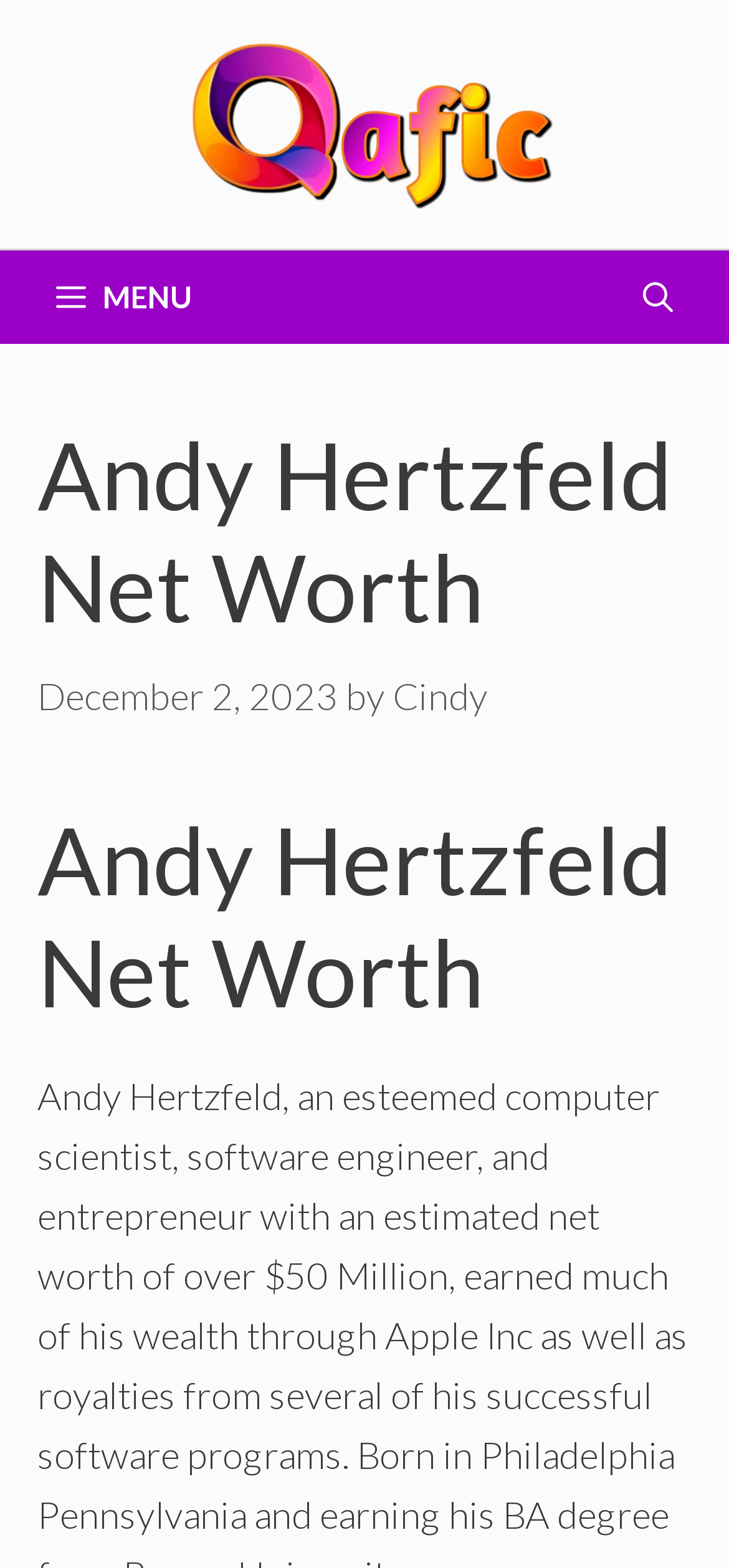Using the element description provided, determine the bounding box coordinates in the format (top-left x, top-left y, bottom-right x, bottom-right y). Ensure that all values are floating point numbers between 0 and 1. Element description: alt="Qafic"

[0.231, 0.061, 0.769, 0.09]